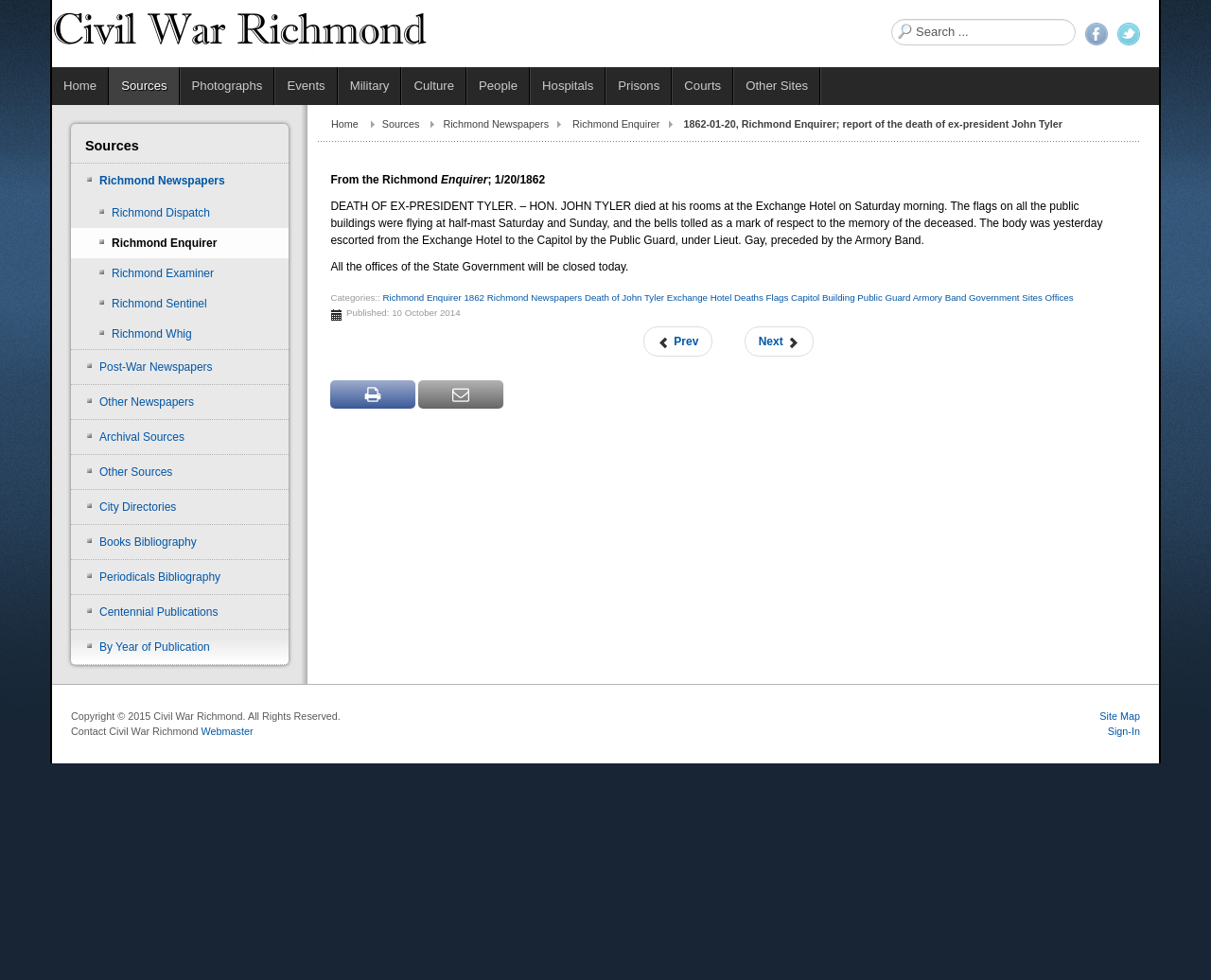Please give a succinct answer using a single word or phrase:
What is the purpose of the flags on the public buildings?

to show respect